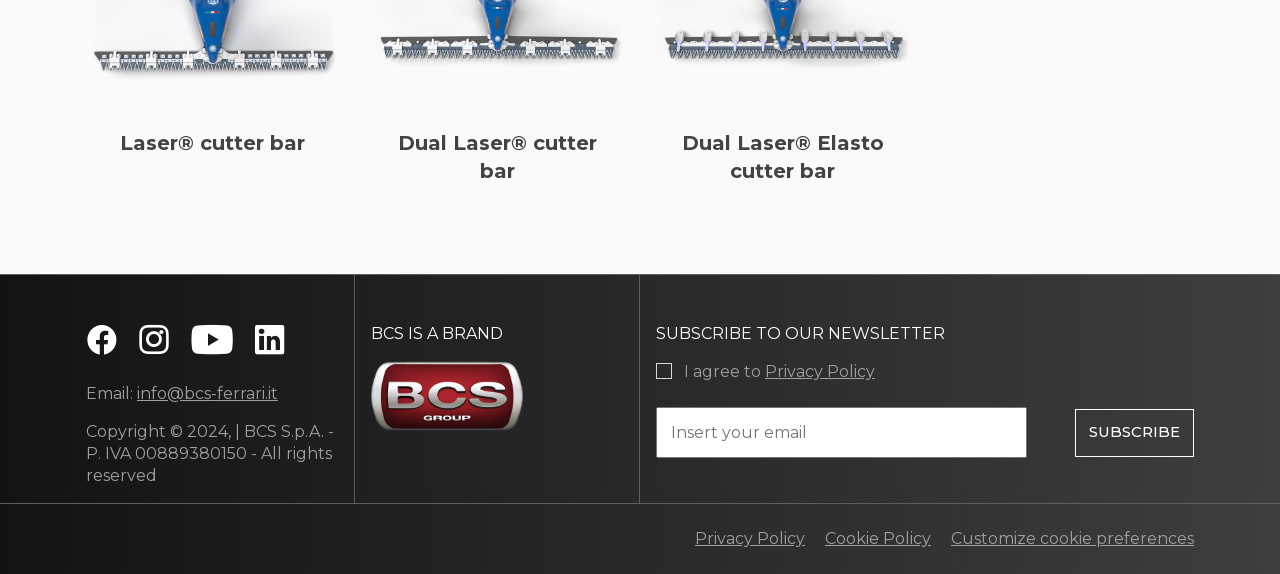What is the purpose of the textbox?
Look at the image and respond with a one-word or short phrase answer.

To insert email